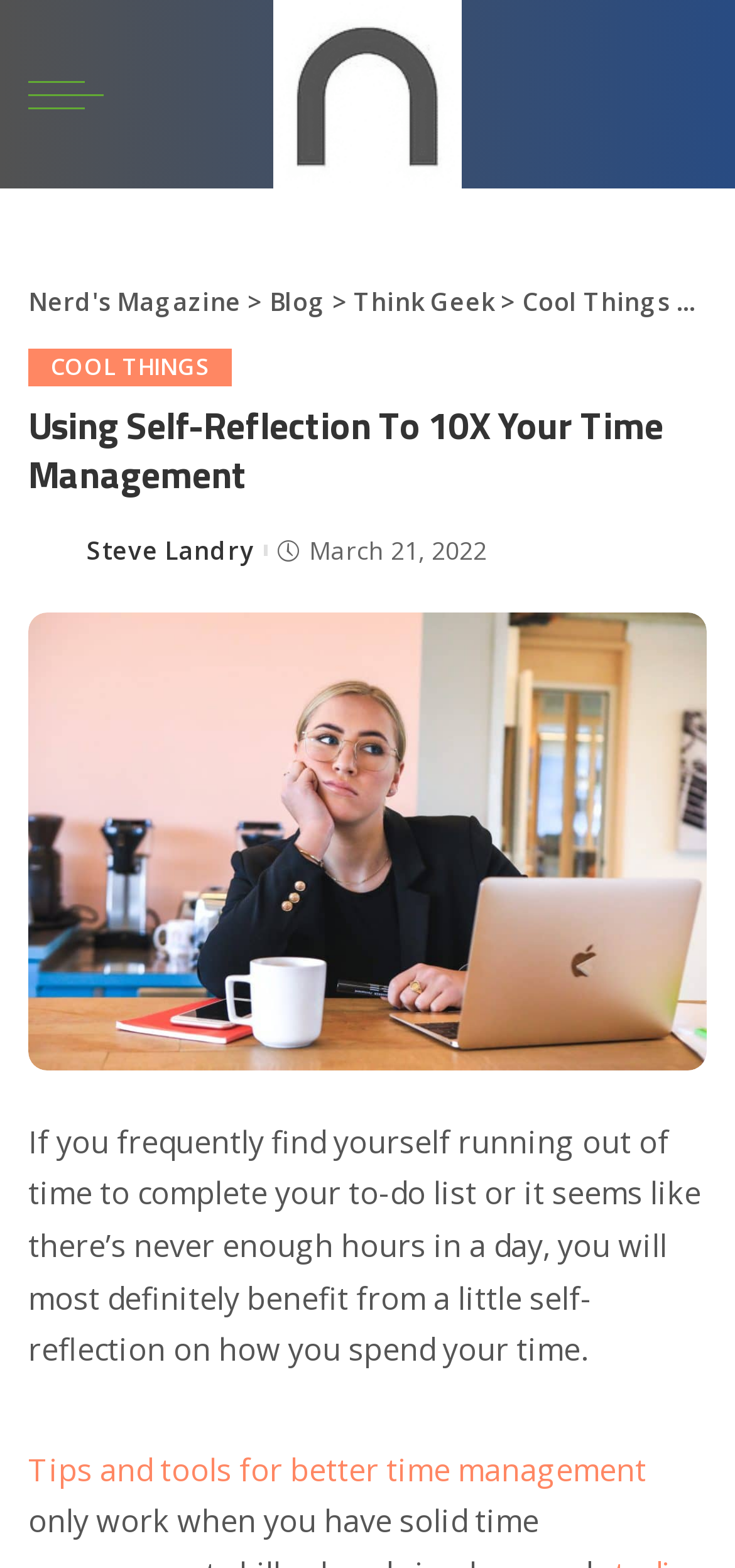What is the purpose of the article?
Please ensure your answer is as detailed and informative as possible.

I inferred the purpose by reading the link 'Tips and tools for better time management' at the end of the article, which suggests that the article aims to provide helpful resources for readers to improve their time management skills.